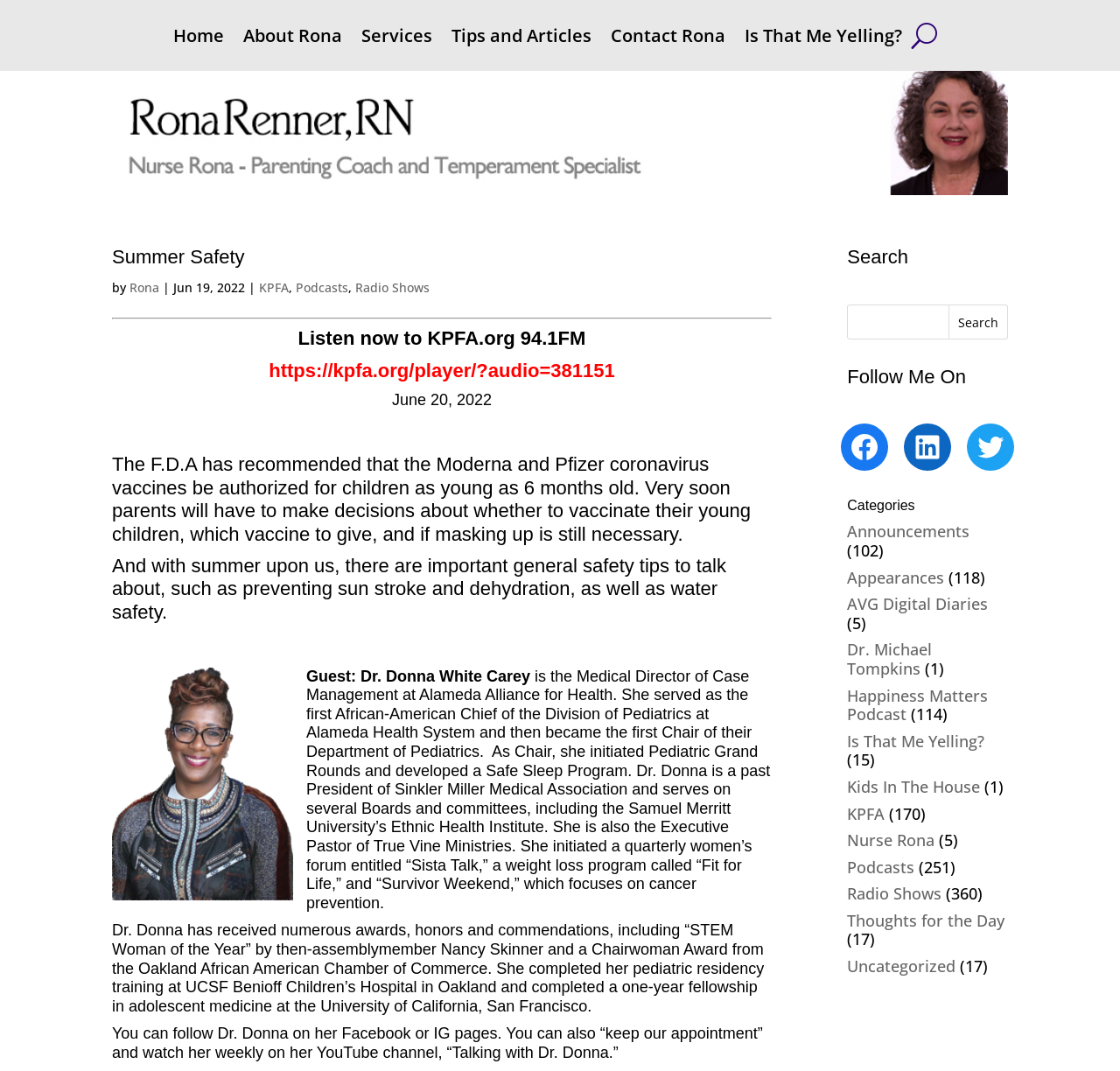Determine the bounding box coordinates for the UI element with the following description: "Is That Me Yelling?". The coordinates should be four float numbers between 0 and 1, represented as [left, top, right, bottom].

[0.665, 0.027, 0.805, 0.045]